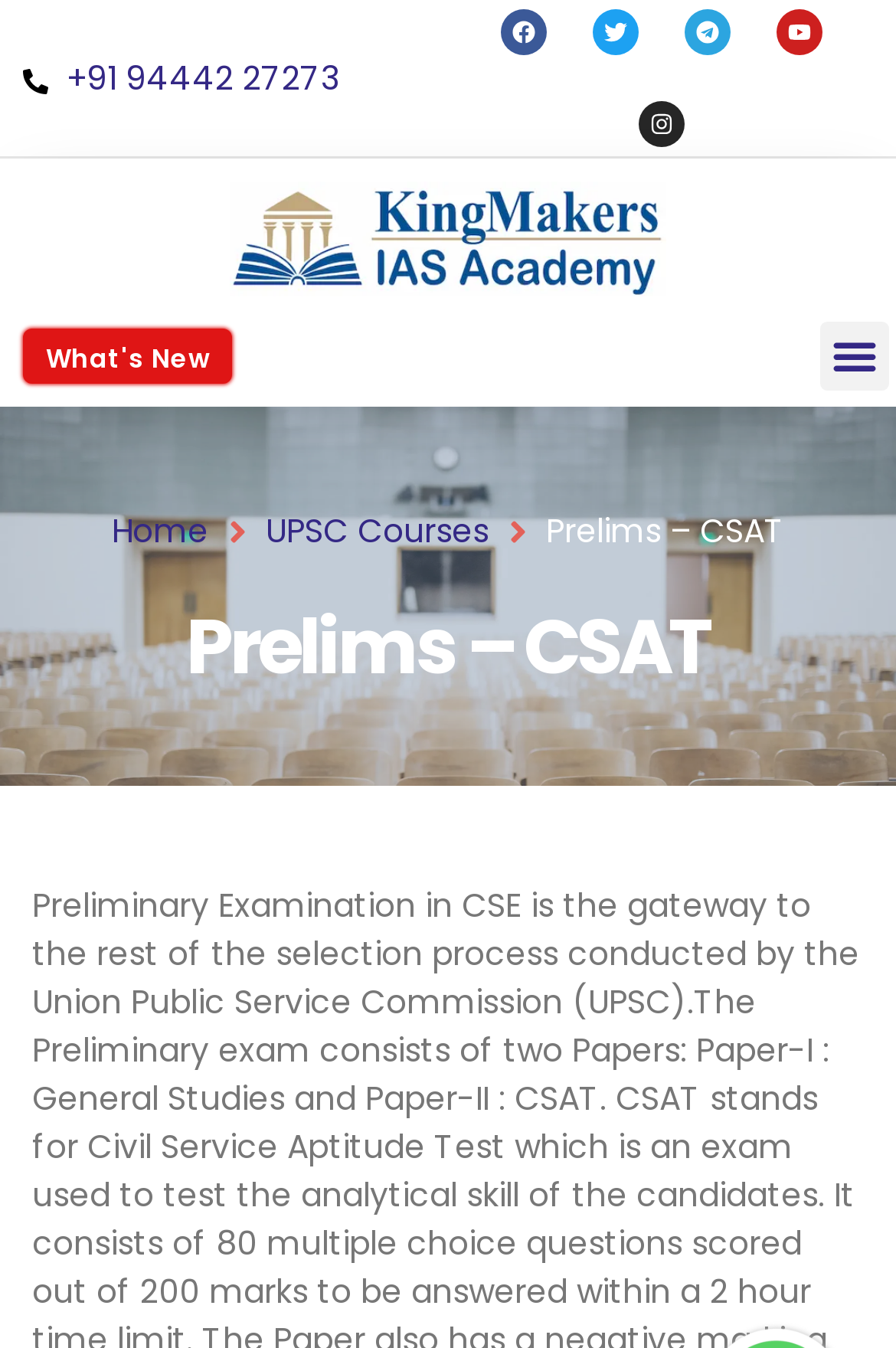Determine the main headline of the webpage and provide its text.

Prelims – CSAT